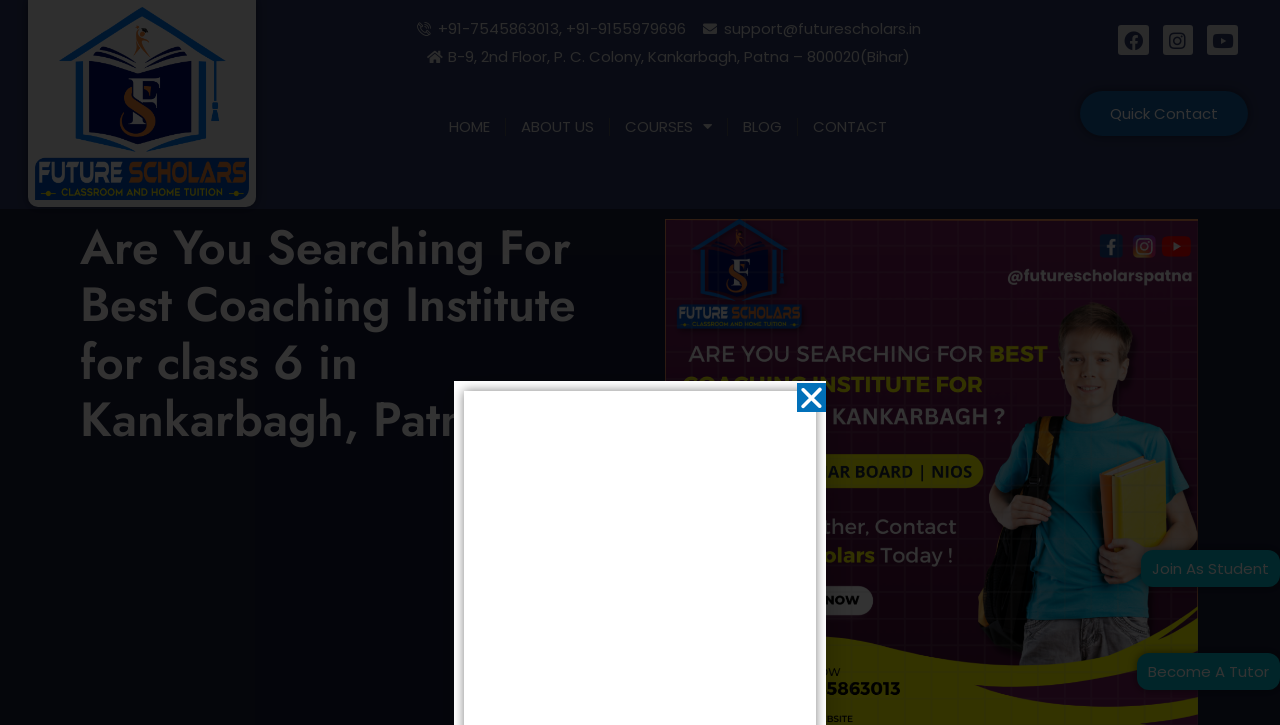Extract the main headline from the webpage and generate its text.

Are You Searching For Best Coaching Institute for class 6 in Kankarbagh, Patna?